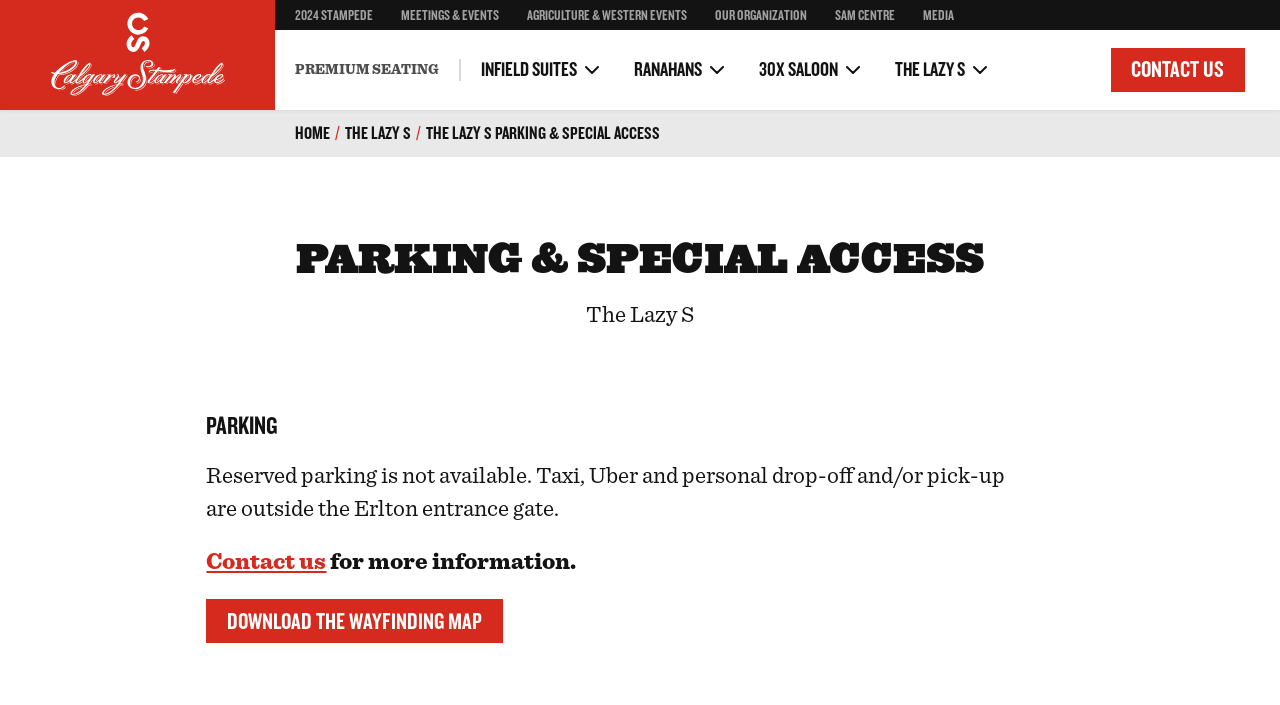Please locate the bounding box coordinates for the element that should be clicked to achieve the following instruction: "Click Calgary Stampede Logo". Ensure the coordinates are given as four float numbers between 0 and 1, i.e., [left, top, right, bottom].

[0.0, 0.0, 0.215, 0.156]